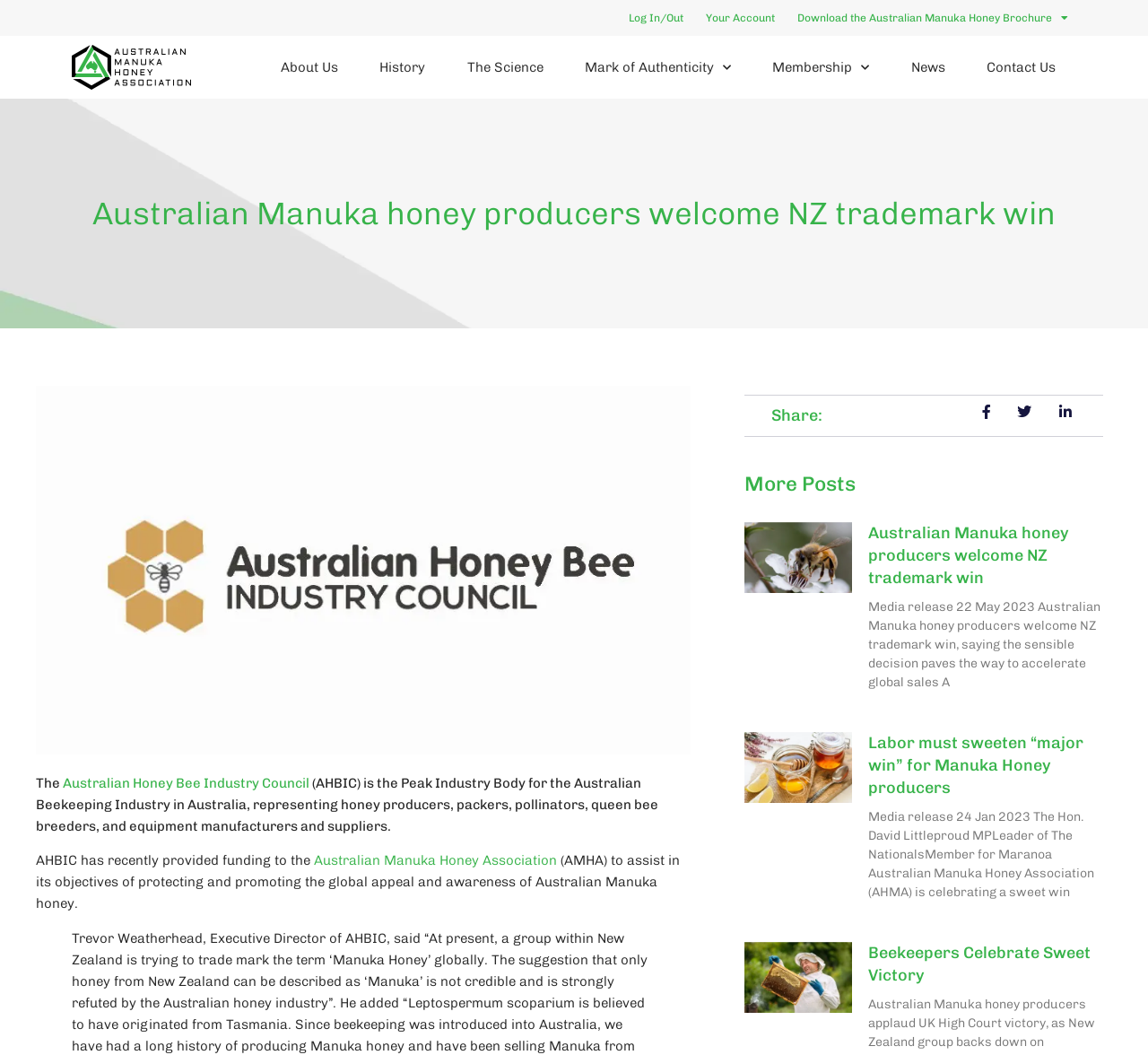Please identify the bounding box coordinates of the region to click in order to complete the task: "Read the News about Australian Manuka Honey". The coordinates must be four float numbers between 0 and 1, specified as [left, top, right, bottom].

[0.775, 0.05, 0.841, 0.077]